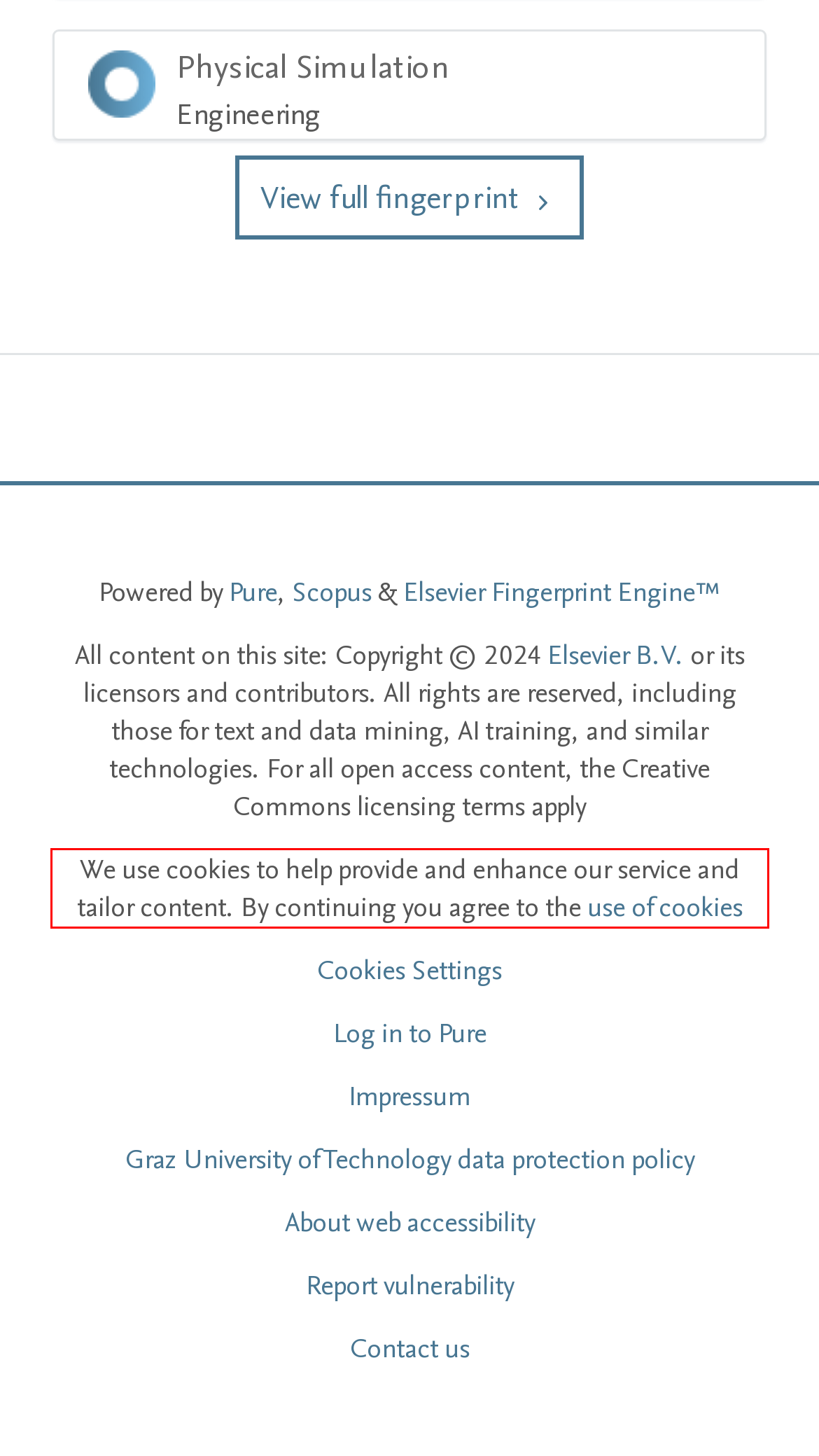Analyze the screenshot of the webpage and extract the text from the UI element that is inside the red bounding box.

We use cookies to help provide and enhance our service and tailor content. By continuing you agree to the use of cookies